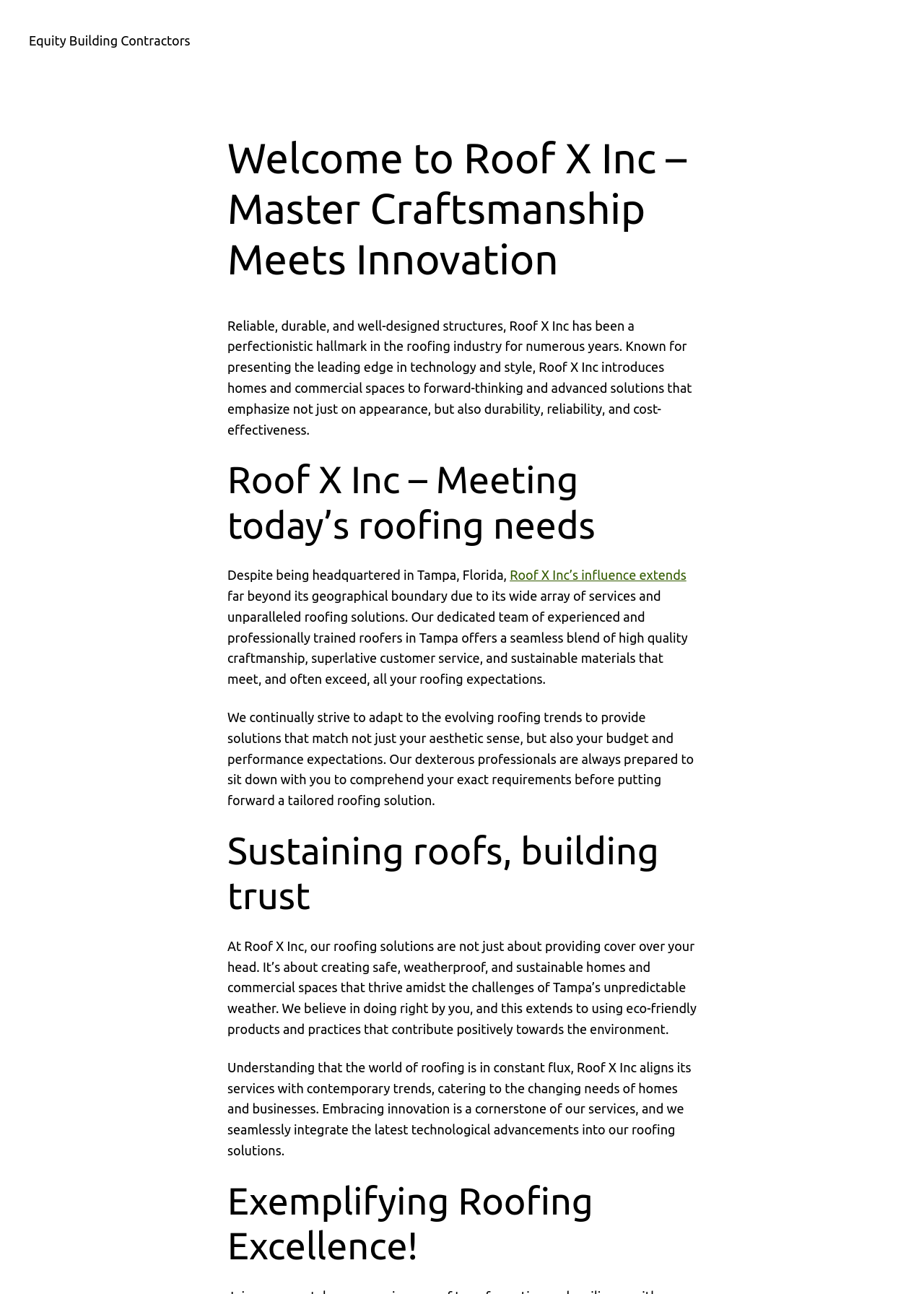What is the company's approach to roofing trends?
Kindly answer the question with as much detail as you can.

The webpage mentions that the company 'continually strive to adapt to the evolving roofing trends to provide solutions that match not just your aesthetic sense, but also your budget and performance expectations', indicating that Roof X Inc is committed to staying up-to-date with the latest roofing trends.